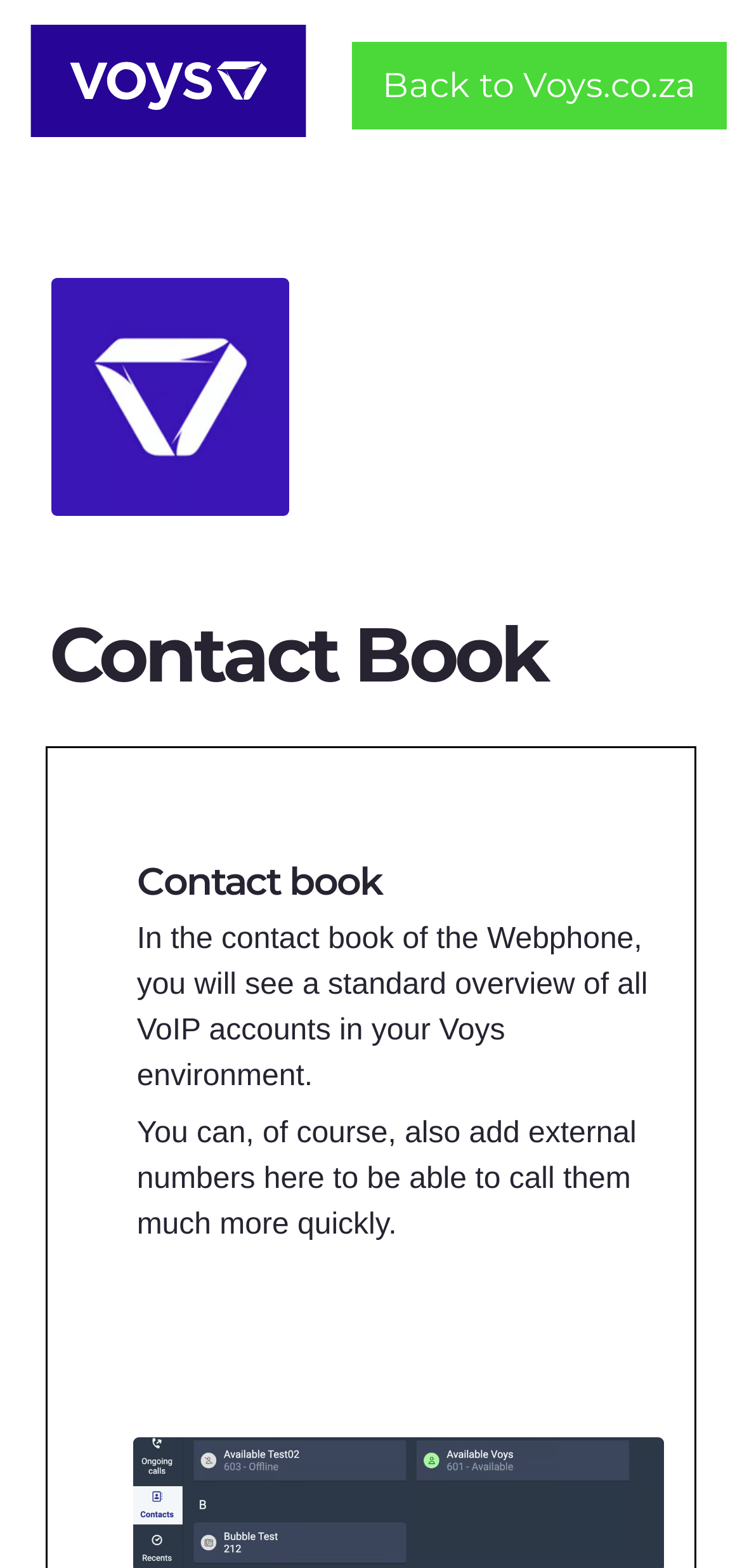Identify the bounding box for the given UI element using the description provided. Coordinates should be in the format (top-left x, top-left y, bottom-right x, bottom-right y) and must be between 0 and 1. Here is the description: parent_node: Back to Voys.co.za

[0.021, 0.0, 0.433, 0.109]